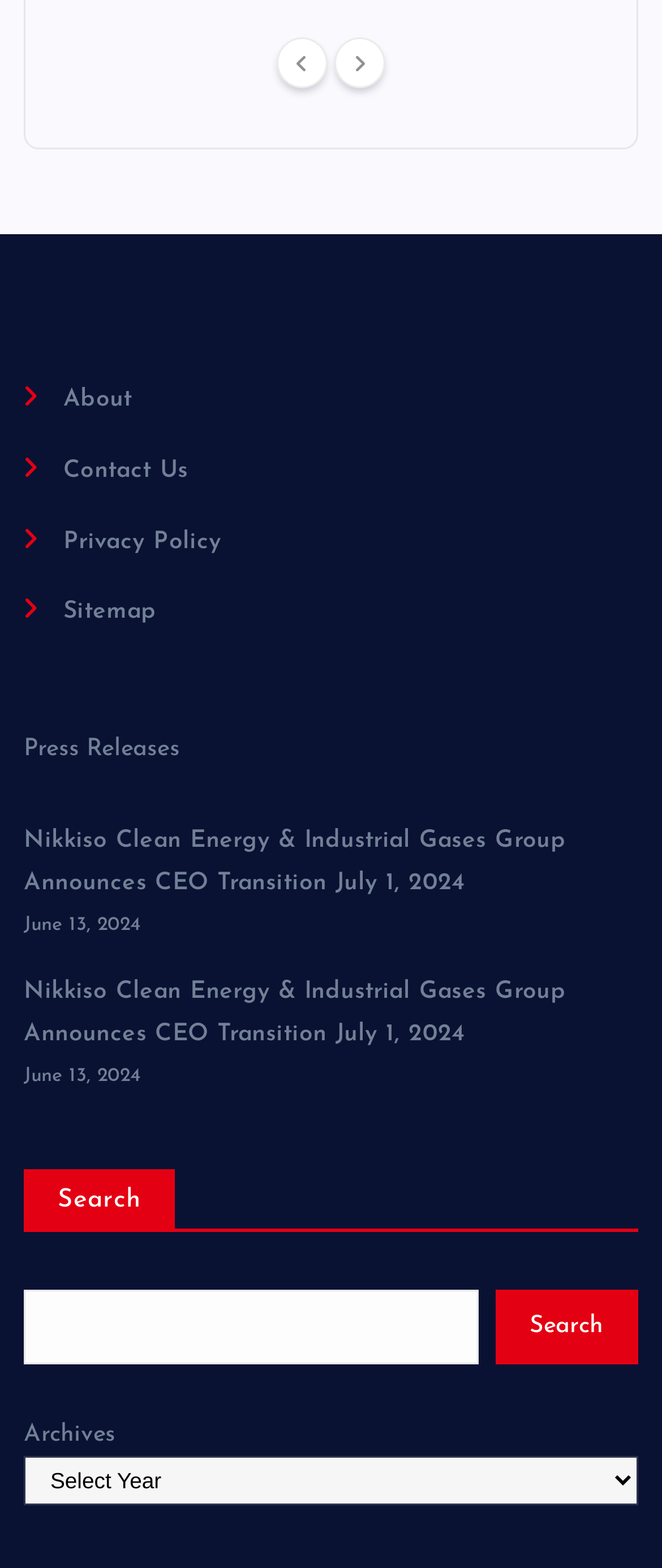Identify the bounding box coordinates for the element you need to click to achieve the following task: "Go to About page". Provide the bounding box coordinates as four float numbers between 0 and 1, in the form [left, top, right, bottom].

[0.036, 0.247, 0.2, 0.263]